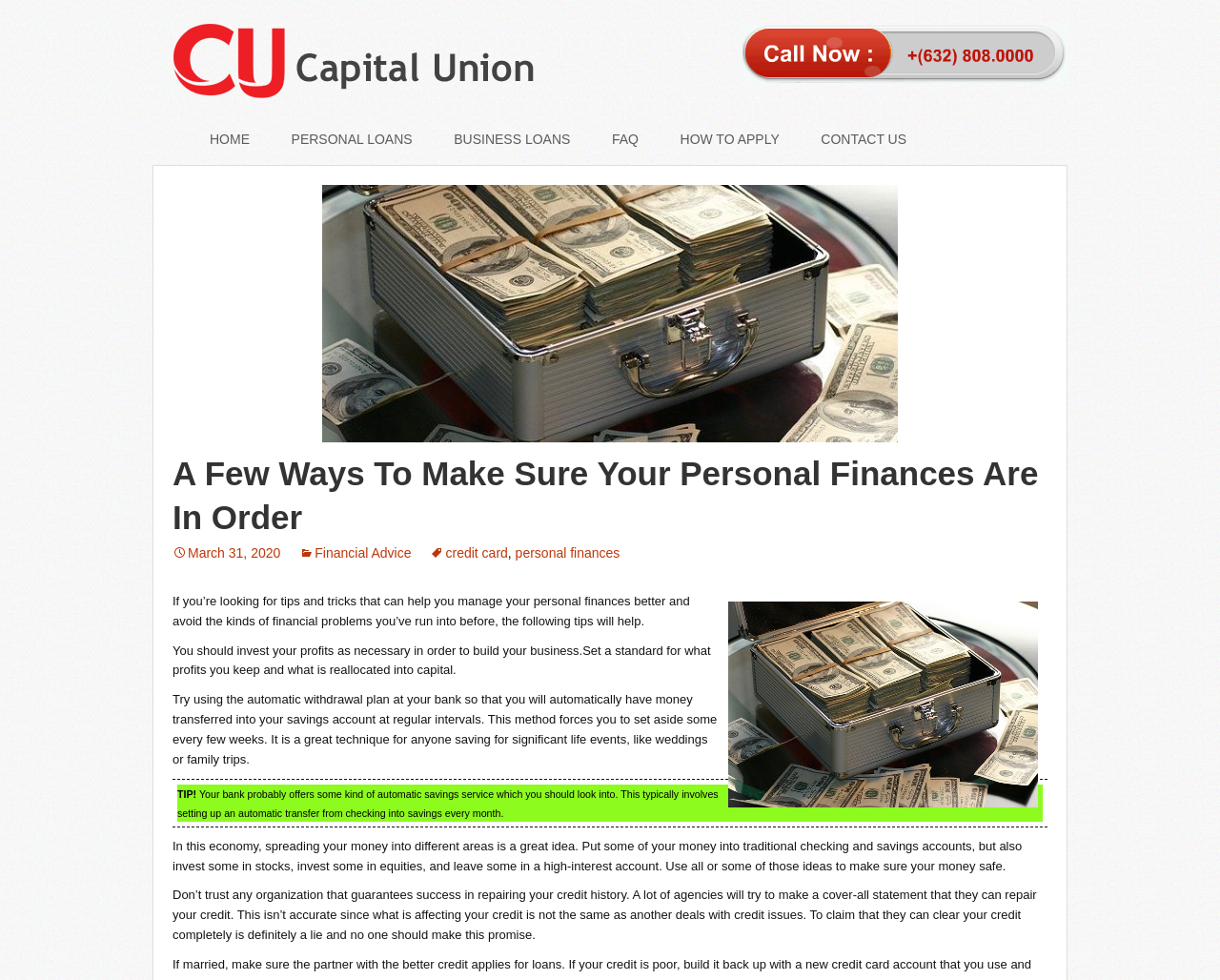Could you find the bounding box coordinates of the clickable area to complete this instruction: "Click on the 'CONTACT US' link"?

[0.657, 0.125, 0.759, 0.16]